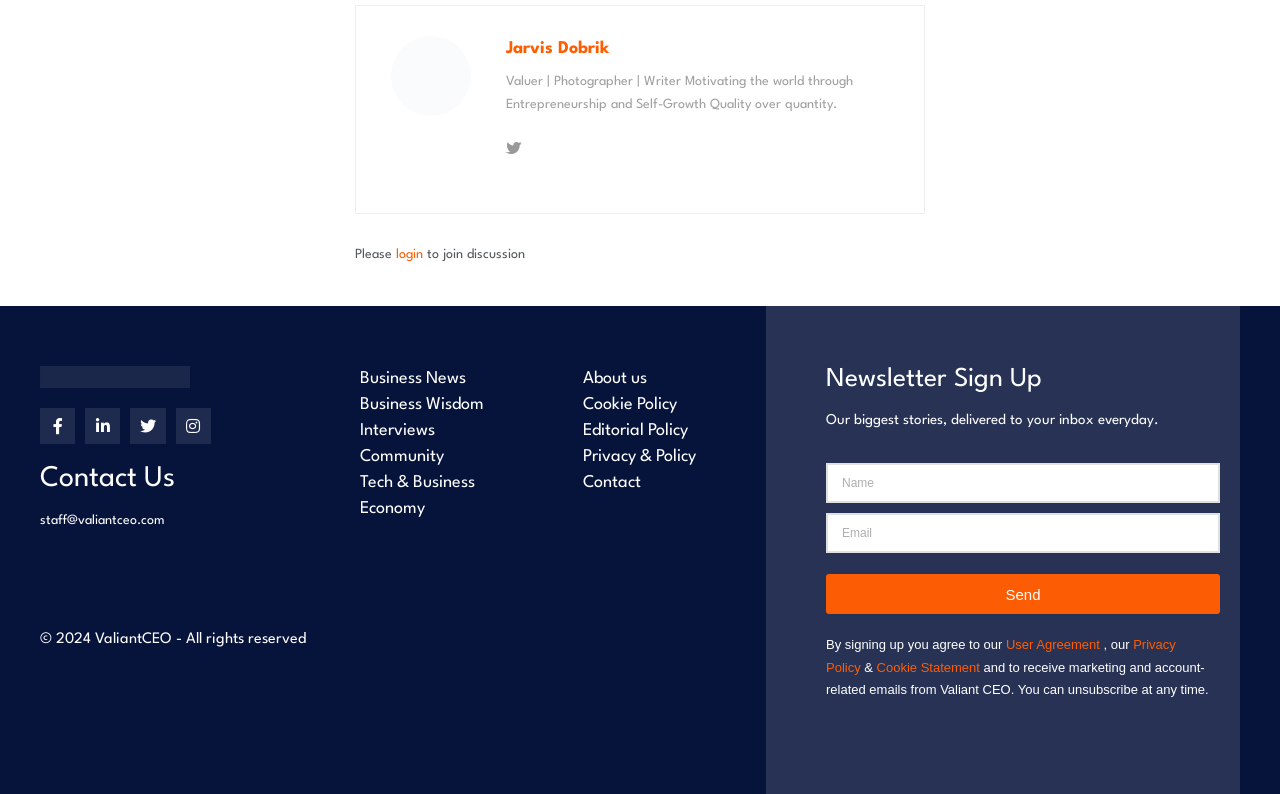Predict the bounding box of the UI element that fits this description: "4th grade".

None